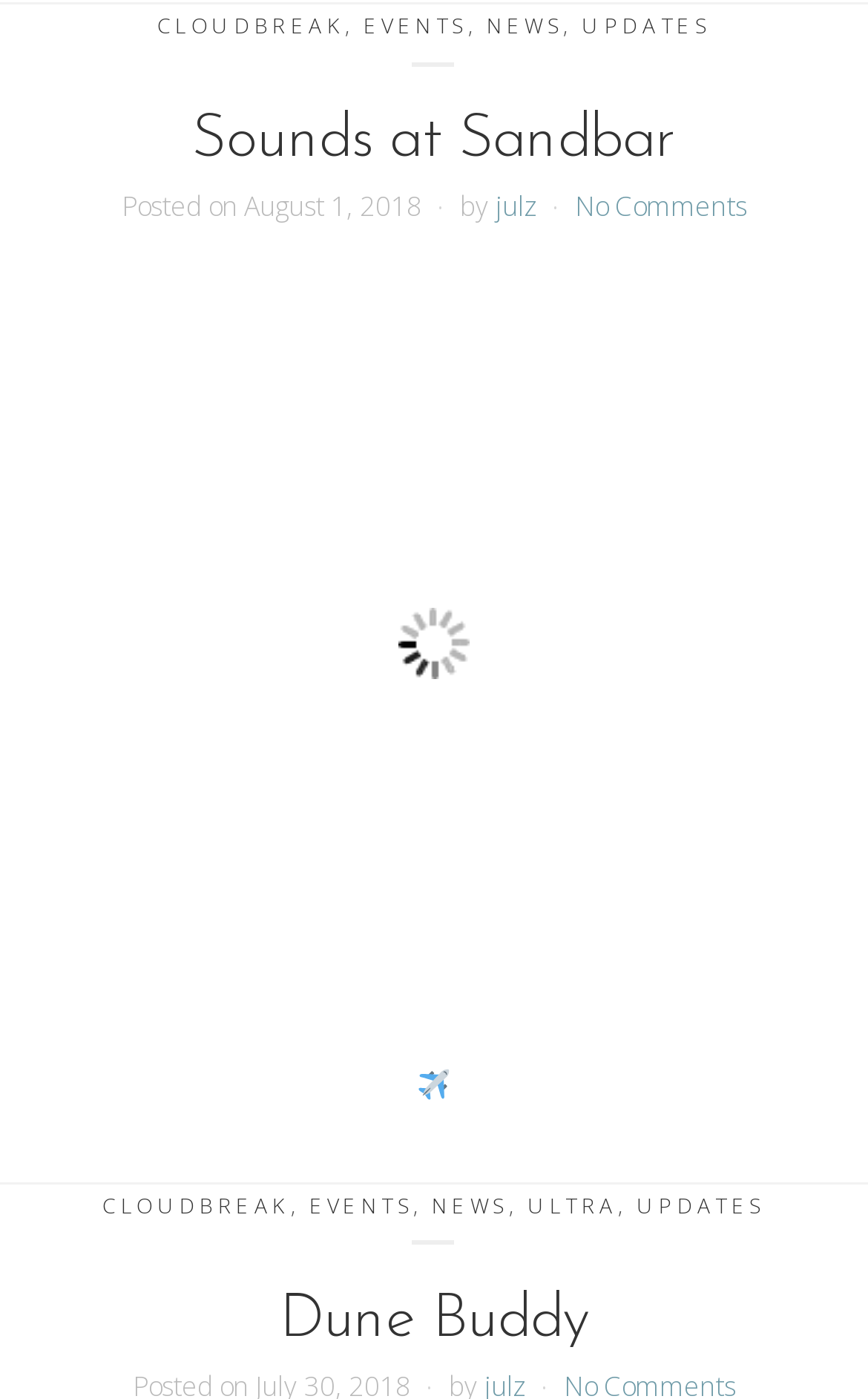Who is the author of the 'Sounds at Sandbar' post?
Answer with a single word or phrase by referring to the visual content.

julz